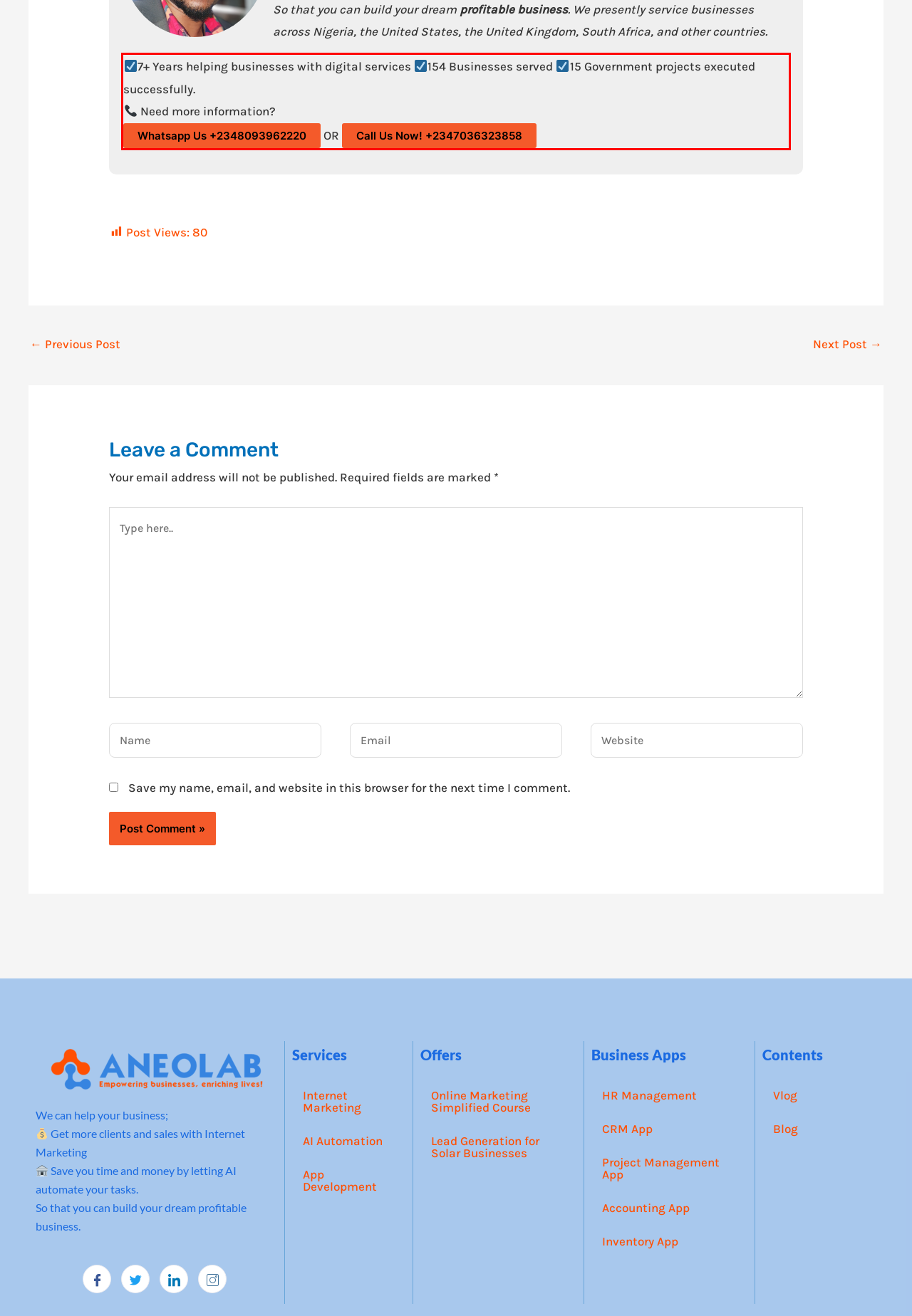In the given screenshot, locate the red bounding box and extract the text content from within it.

7+ Years helping businesses with digital services 154 Businesses served 15 Government projects executed successfully. Need more information? Whatsapp Us +2348093962220 OR Call Us Now! +2347036323858